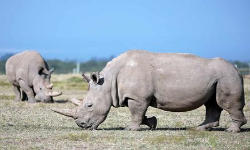Describe in detail everything you see in the image.

This striking image captures two rhinoceroses in a natural setting, showcasing their robust forms against a clear blue sky. In the foreground, a larger rhino moves gracefully while grazing on the grass, its distinctive horn prominently showcased. The second rhino, slightly blurred in the background, also appears engaged in a similar feeding posture. This scene emphasizes the serene beauty of these majestic creatures in their habitat, highlighting the importance of wildlife conservation efforts, especially as rhino populations face significant threats from poaching and habitat loss. The image serves as a poignant reminder of the ongoing struggles to protect these iconic animals.